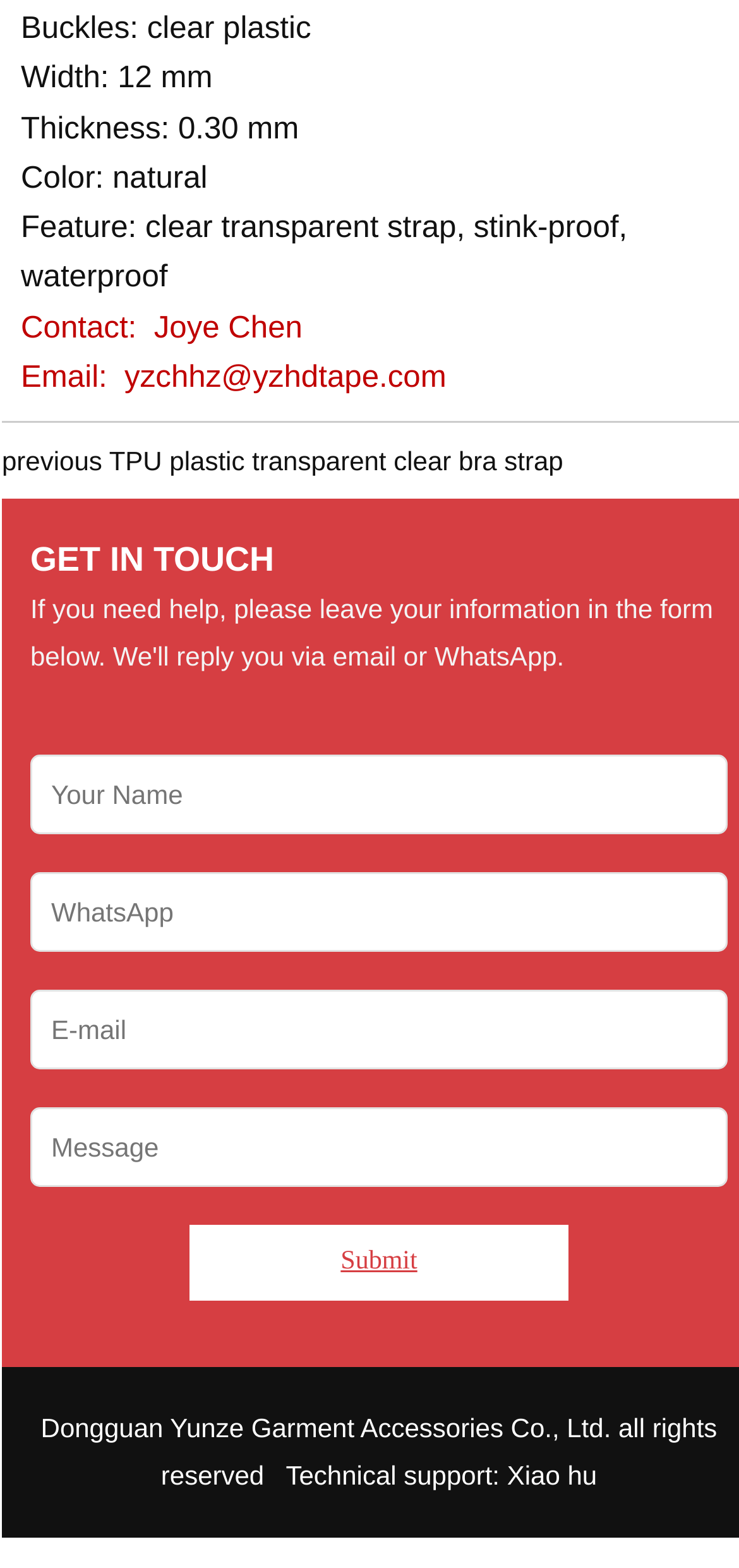Please determine the bounding box coordinates of the element's region to click for the following instruction: "Search for a new mode".

None